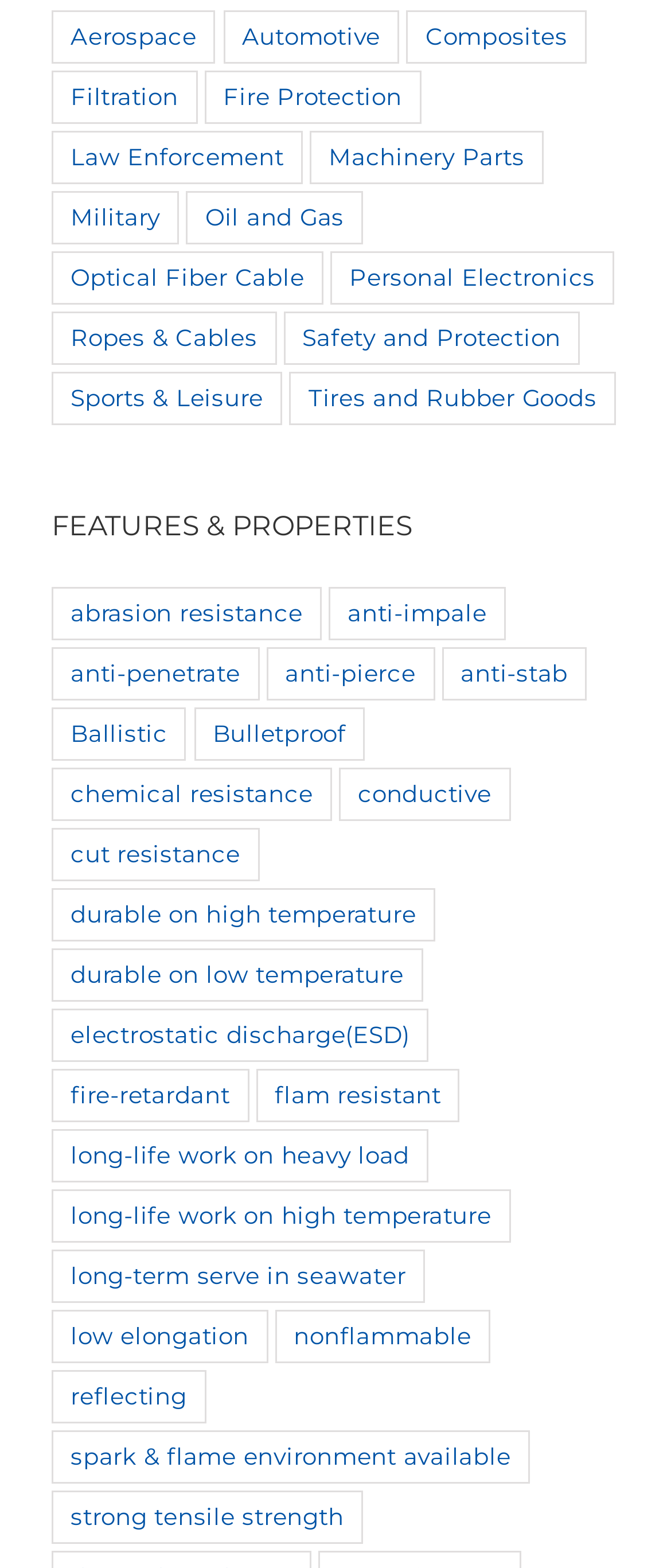Predict the bounding box of the UI element based on this description: "durable on low temperature".

[0.077, 0.605, 0.629, 0.639]